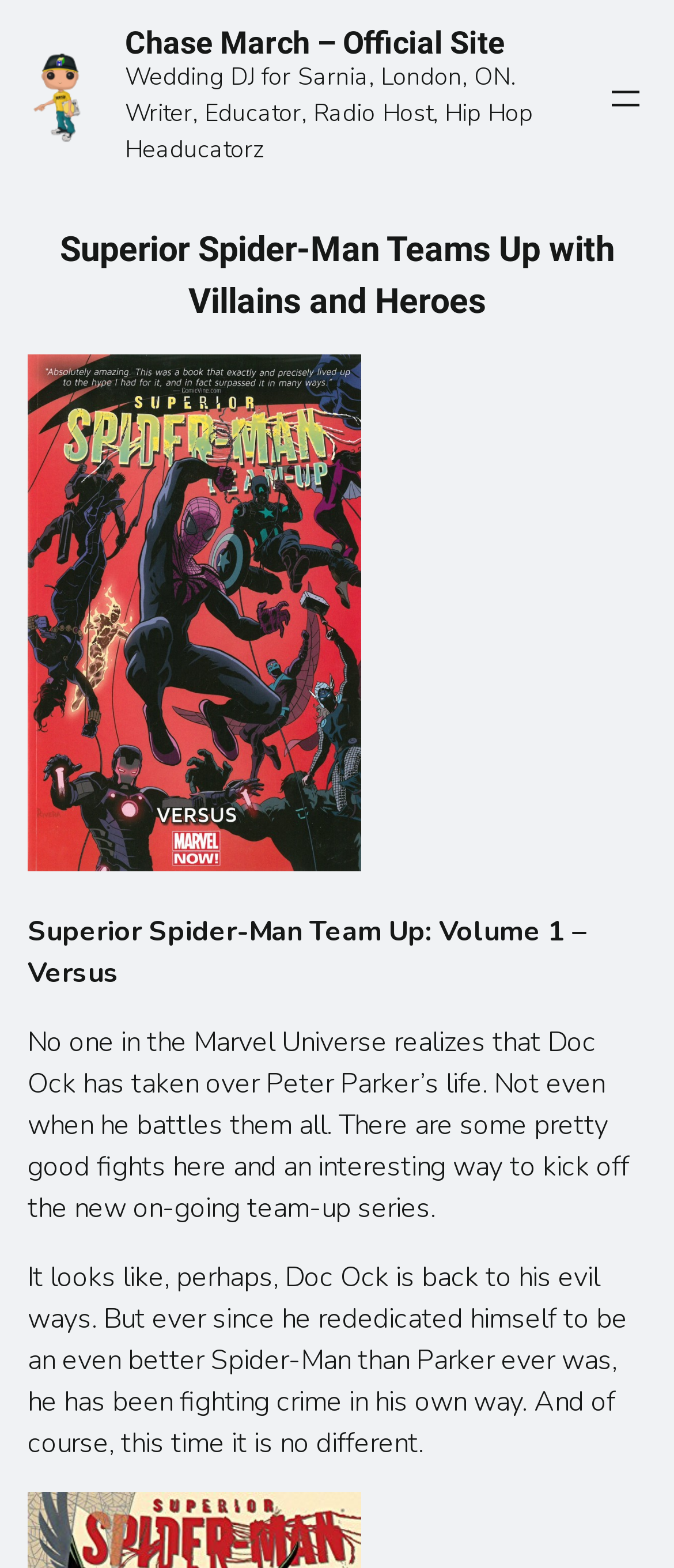What is the current status of Doc Ock?
Answer briefly with a single word or phrase based on the image.

Back to his evil ways